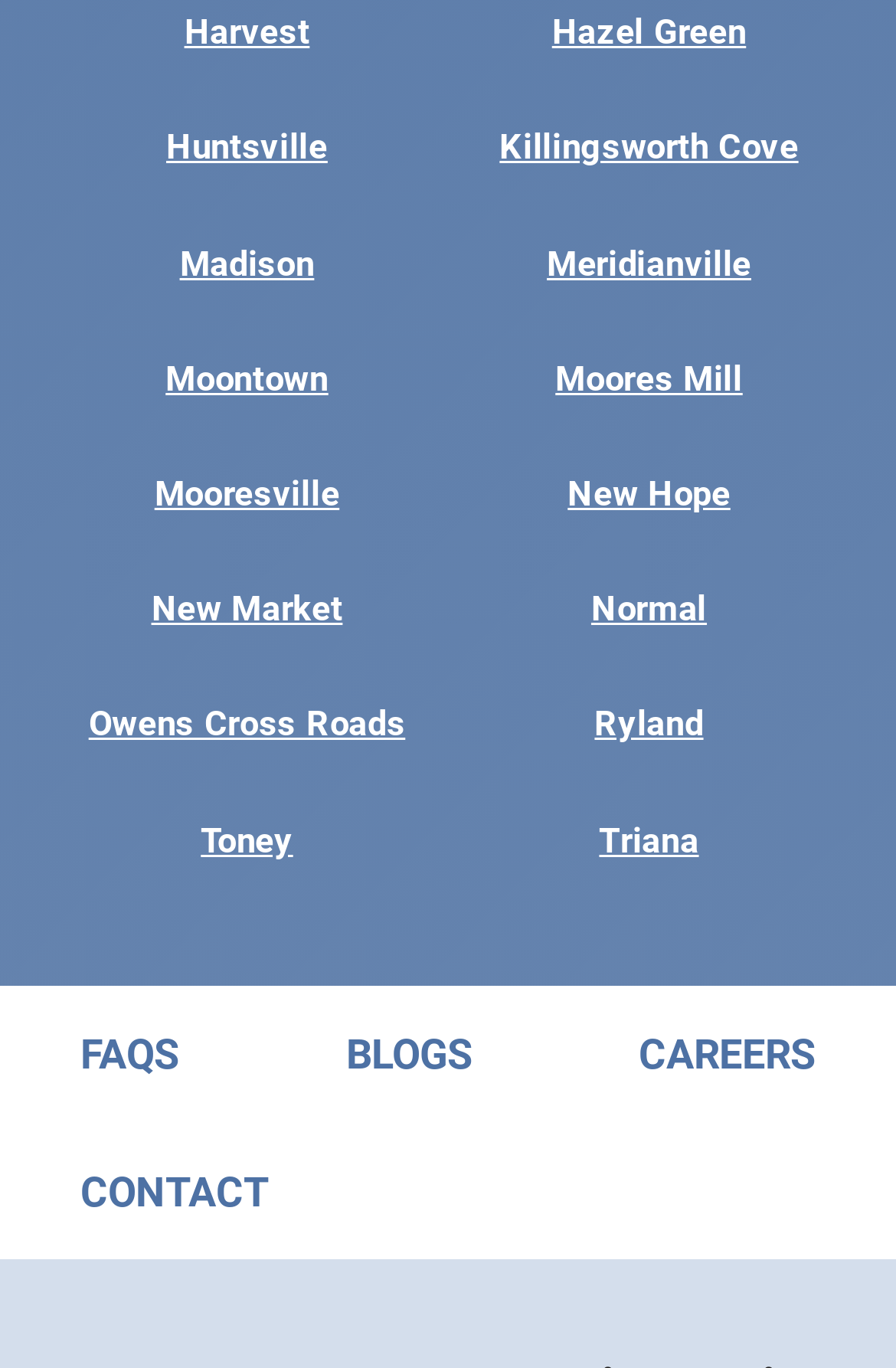What is the first location listed?
Please provide a comprehensive answer based on the details in the screenshot.

I looked at the first heading on the webpage, and it says 'Huntsville', which is also a link.